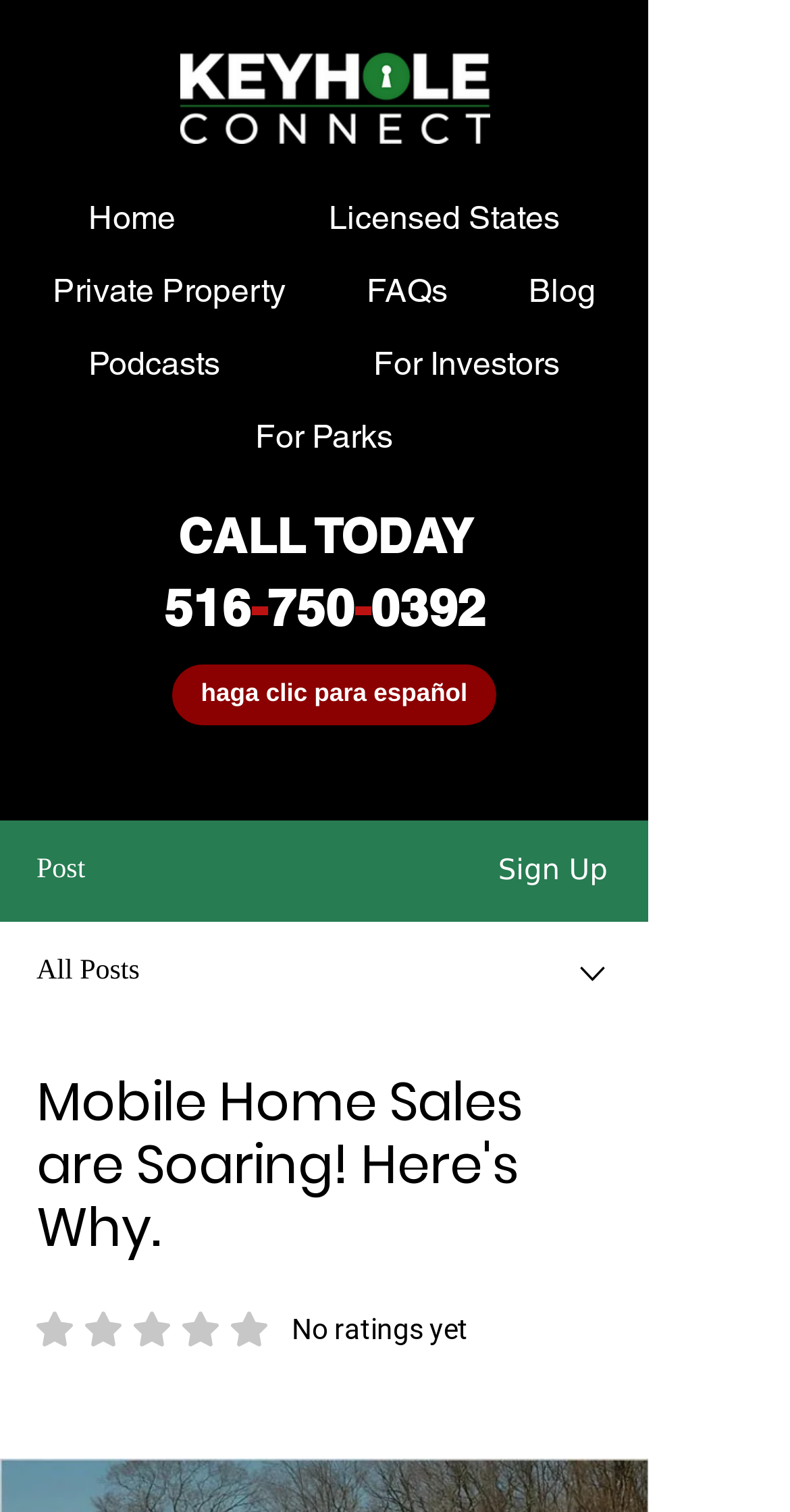What is the phone number to call?
Please respond to the question with as much detail as possible.

I found the phone number by looking at the heading element with the text '516-750-0392' which is located at the top of the webpage.